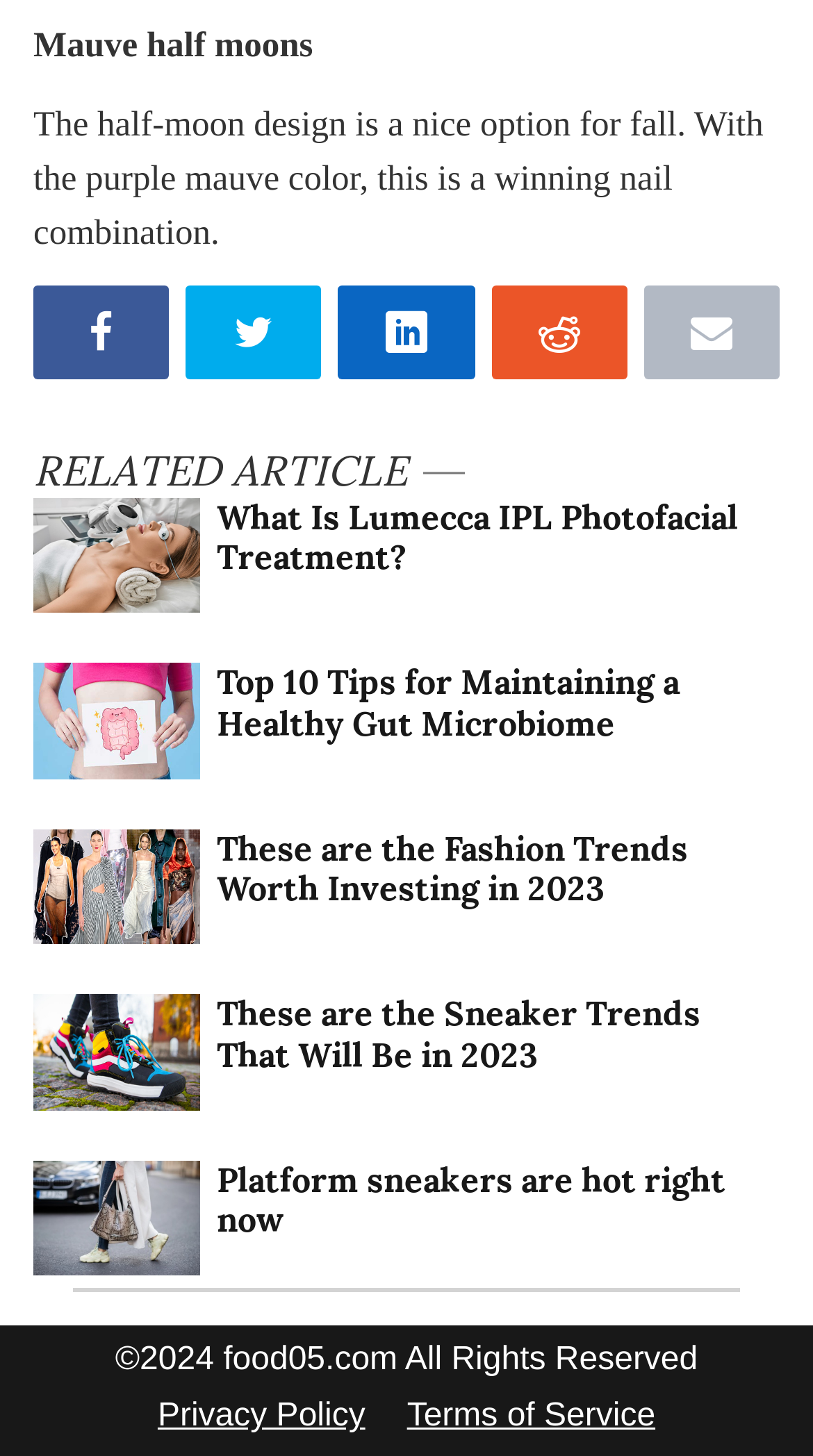Predict the bounding box of the UI element based on this description: "Privacy Policy".

[0.194, 0.961, 0.449, 0.985]